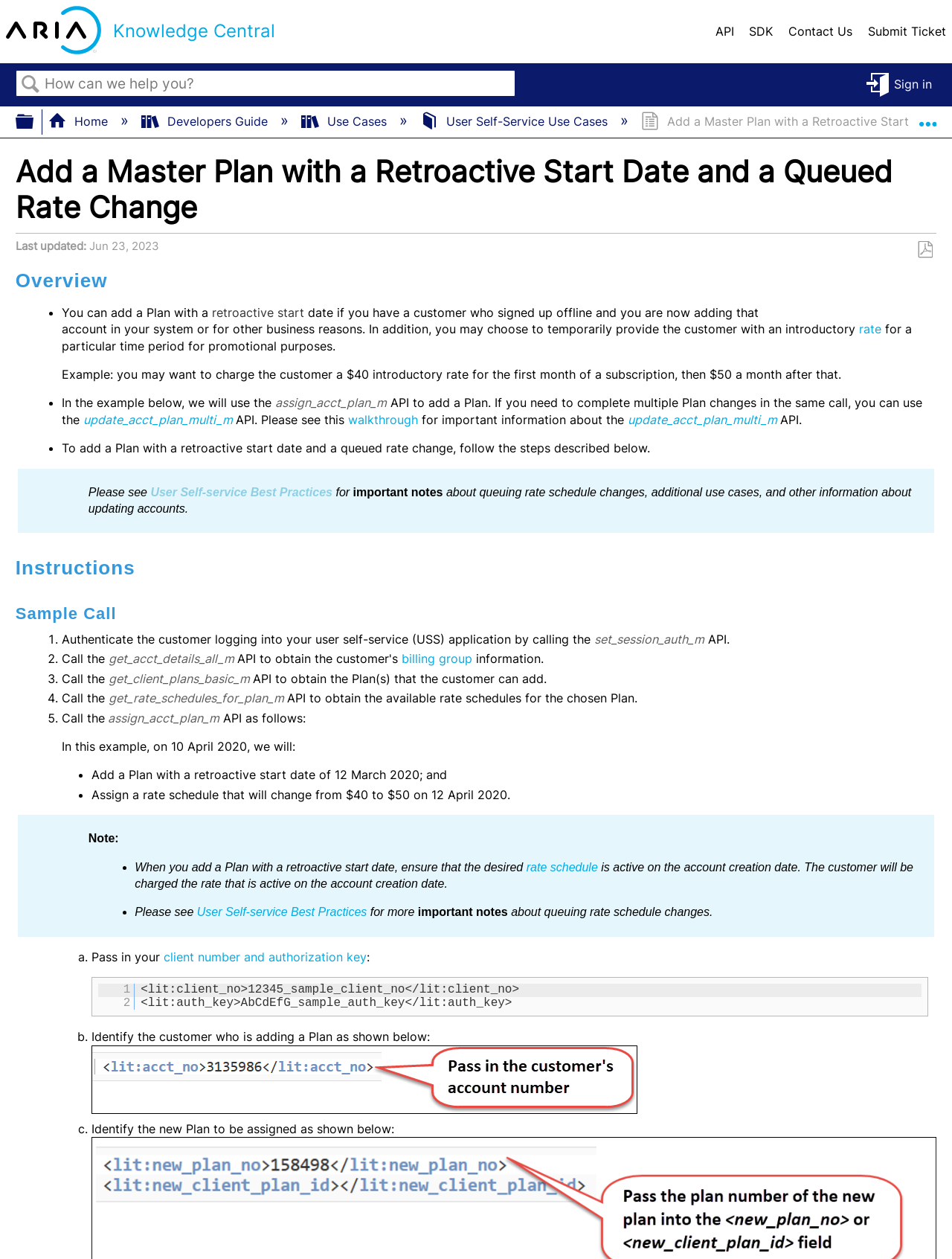Using details from the image, please answer the following question comprehensively:
What is the introductory rate for in the example?

In the example provided on the webpage, the introductory rate is $40 for the first month of a subscription, and then $50 a month after that.